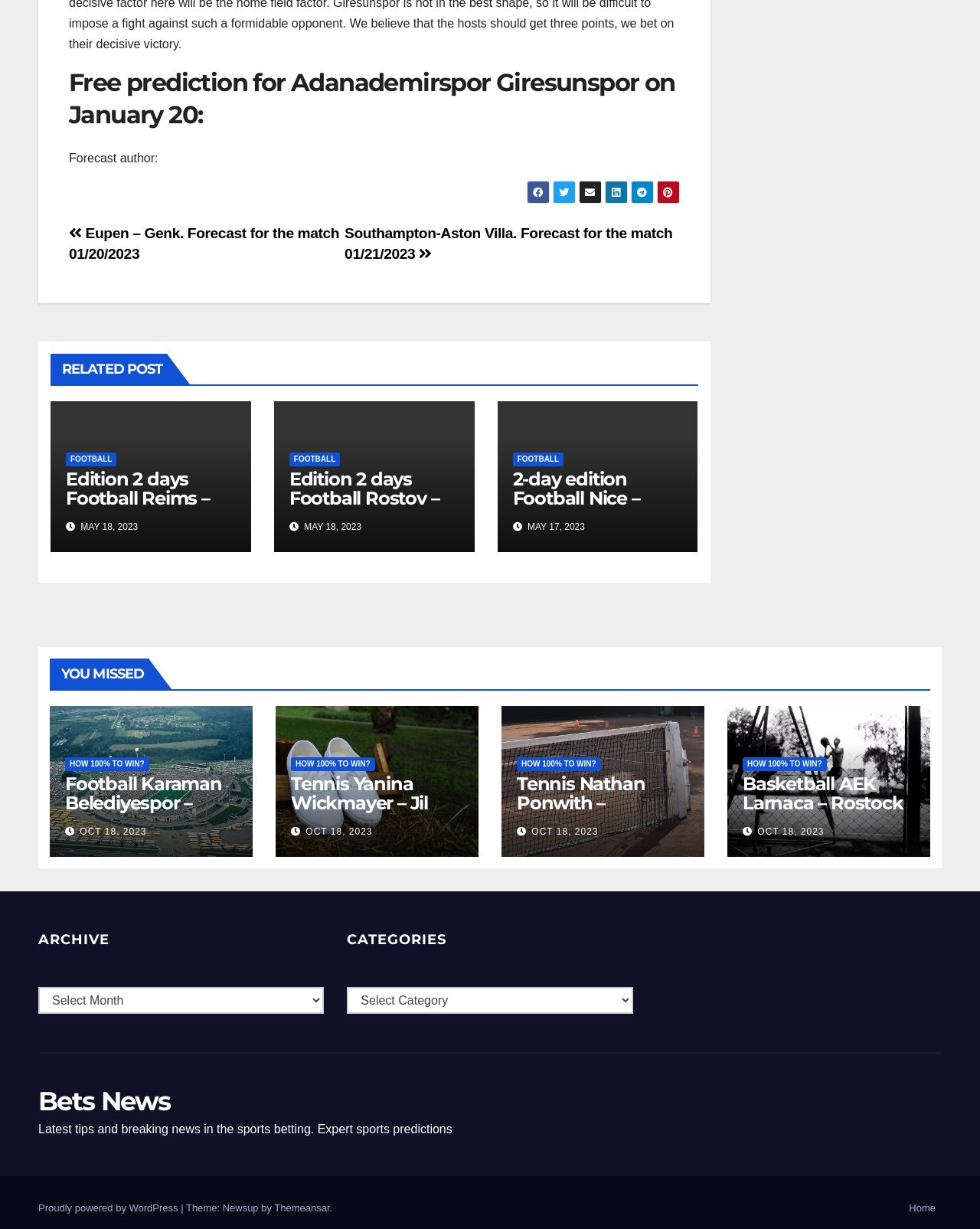Determine the bounding box coordinates for the area that should be clicked to carry out the following instruction: "Select the 'Archive' combobox".

[0.039, 0.803, 0.331, 0.825]